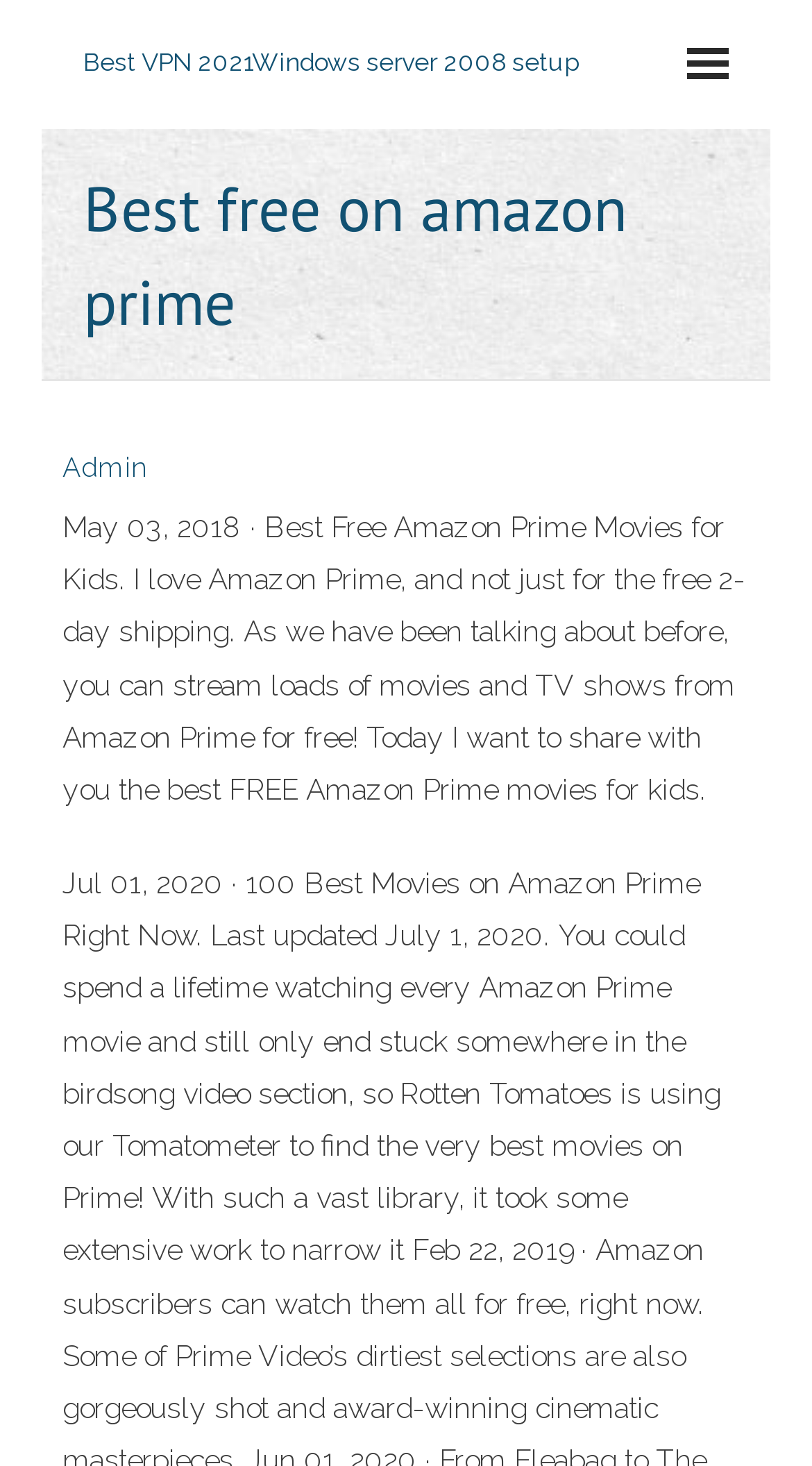Can you look at the image and give a comprehensive answer to the question:
What type of content is being discussed?

The webpage is discussing movies, specifically the best free Amazon Prime movies for kids, which suggests that the content is related to entertainment and streaming services.